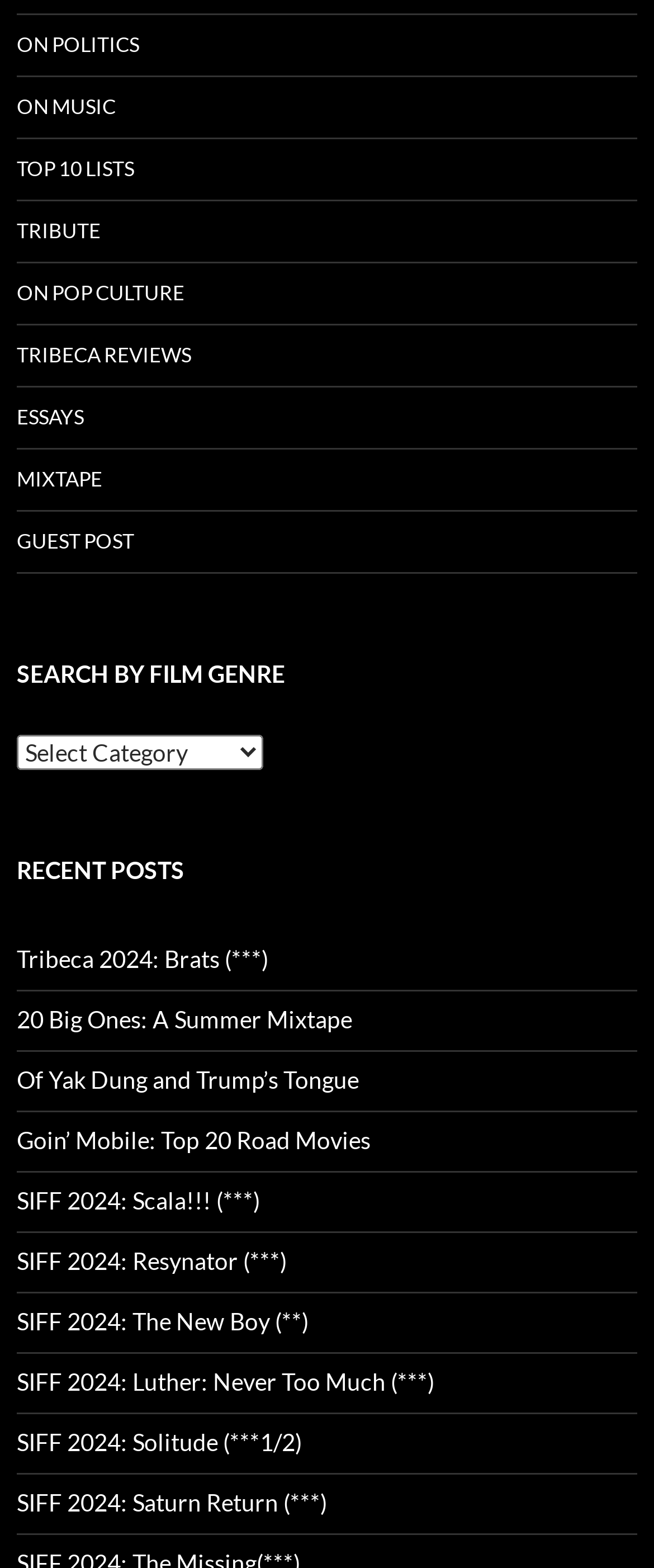What is the rating of the movie 'Solitude'?
Use the image to answer the question with a single word or phrase.

***1/2